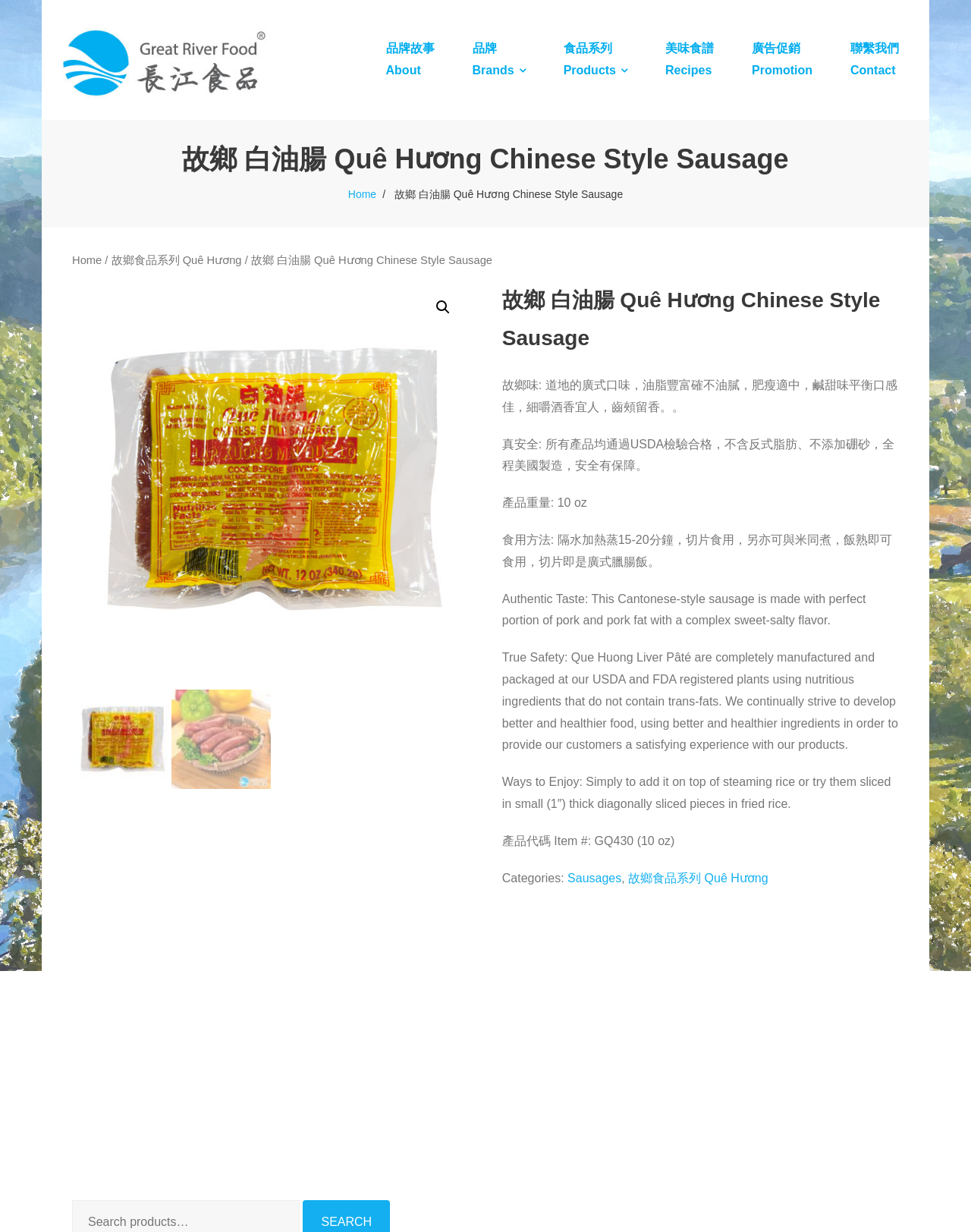Locate the bounding box coordinates of the region to be clicked to comply with the following instruction: "Click the 'Home' link". The coordinates must be four float numbers between 0 and 1, in the form [left, top, right, bottom].

[0.358, 0.153, 0.388, 0.163]